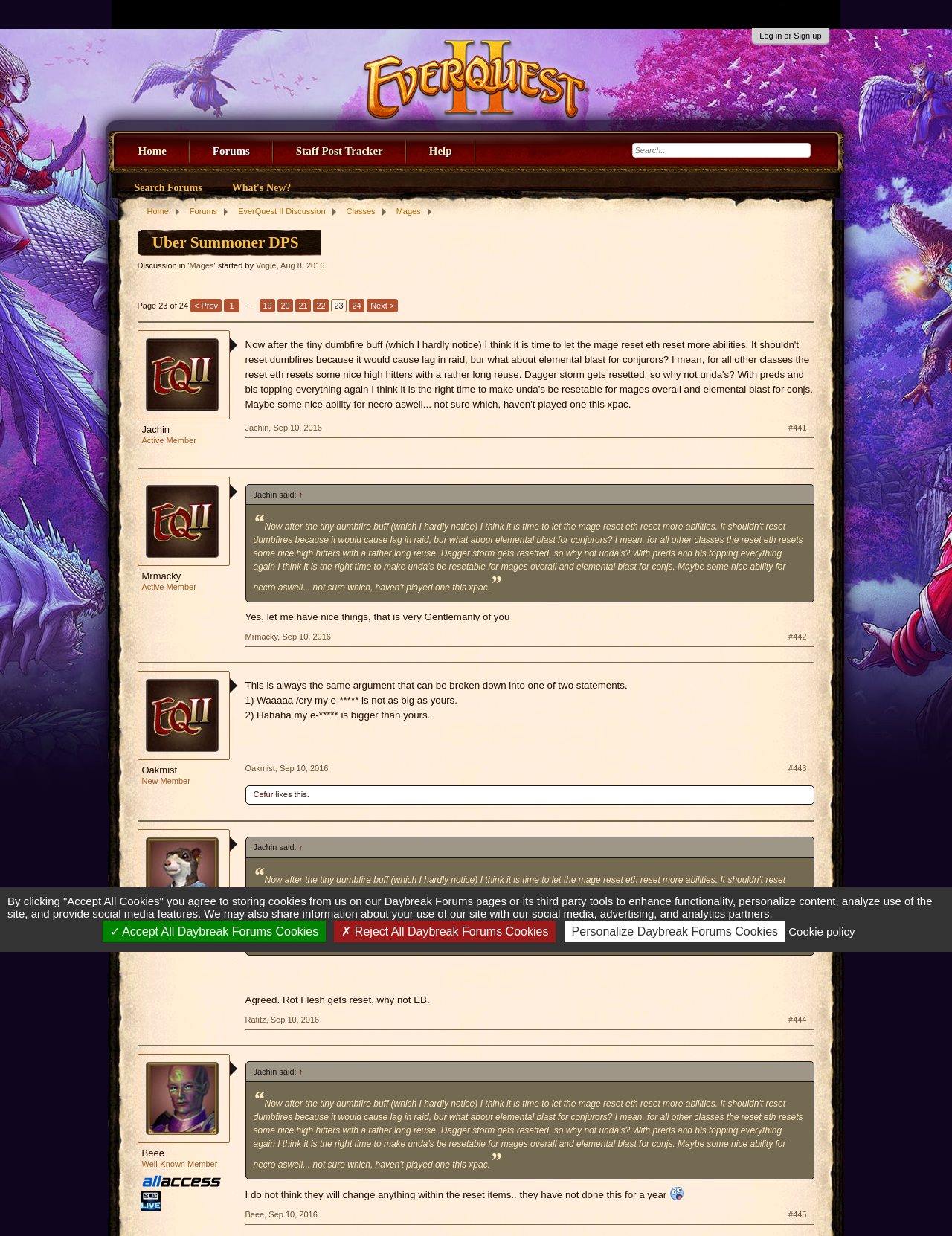Determine the bounding box coordinates of the clickable region to carry out the instruction: "View the previous page".

[0.2, 0.242, 0.233, 0.253]